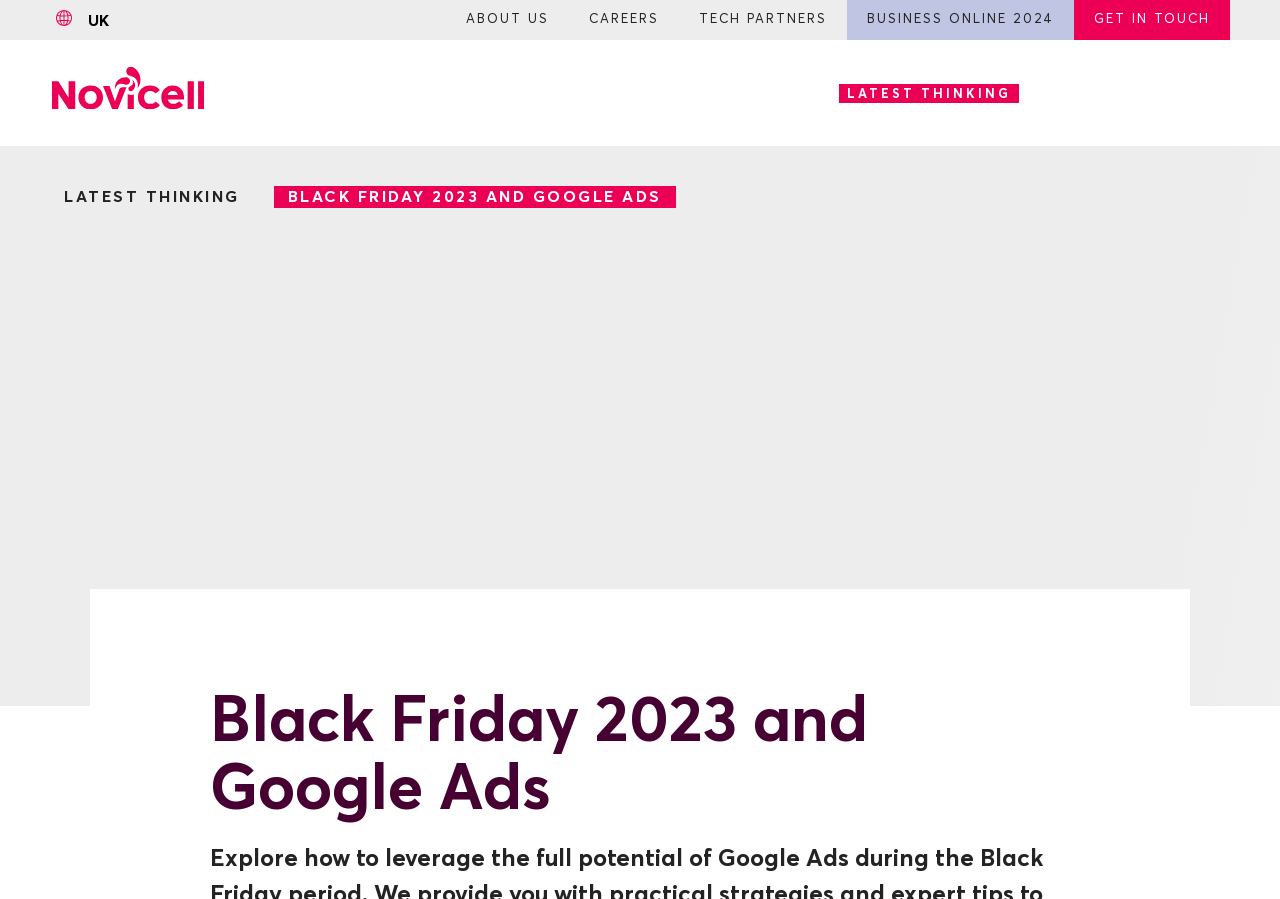Please find and report the bounding box coordinates of the element to click in order to perform the following action: "Go to About Us page". The coordinates should be expressed as four float numbers between 0 and 1, in the format [left, top, right, bottom].

[0.348, 0.0, 0.445, 0.044]